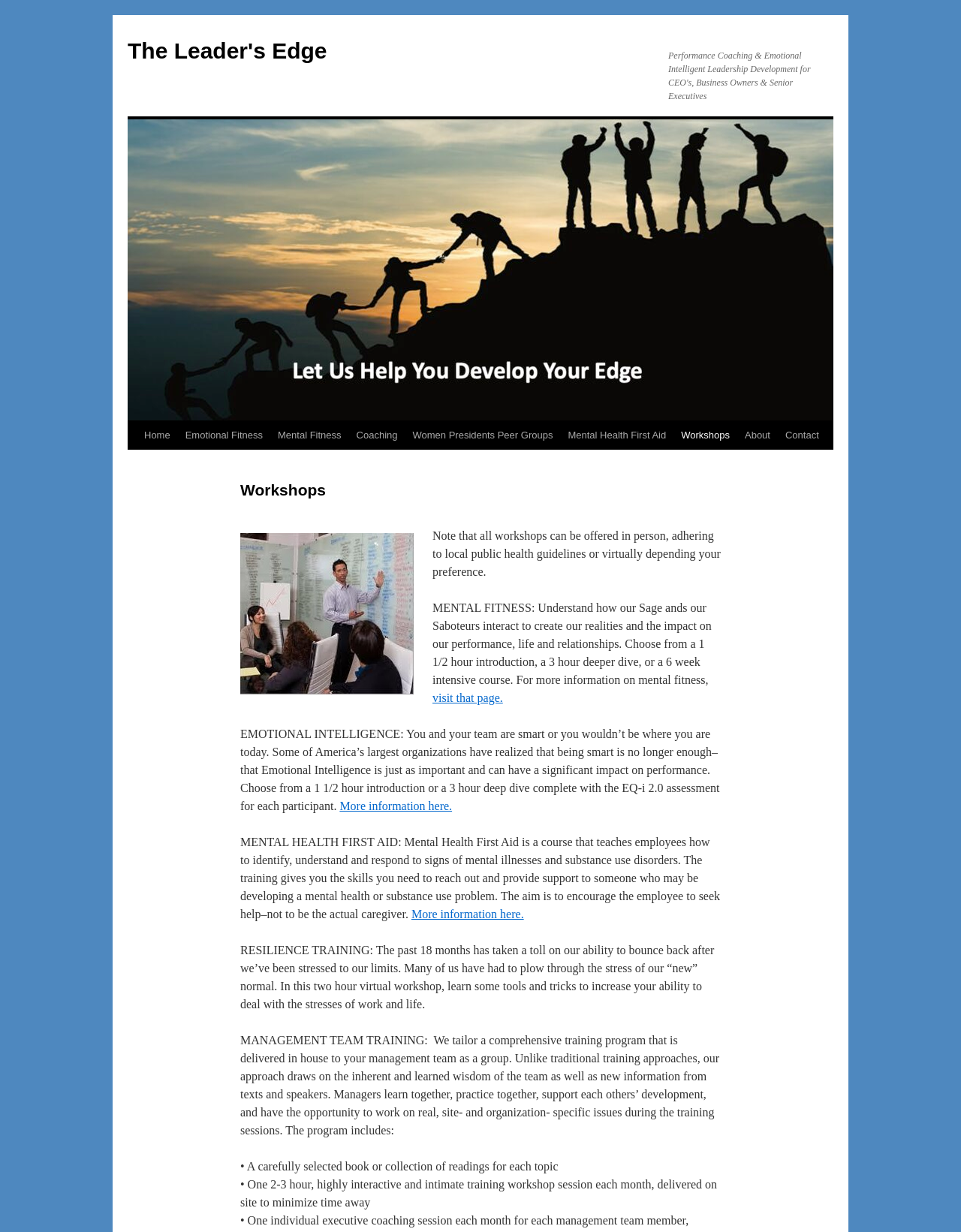Using the description: "Emotional Fitness", identify the bounding box of the corresponding UI element in the screenshot.

[0.185, 0.342, 0.281, 0.365]